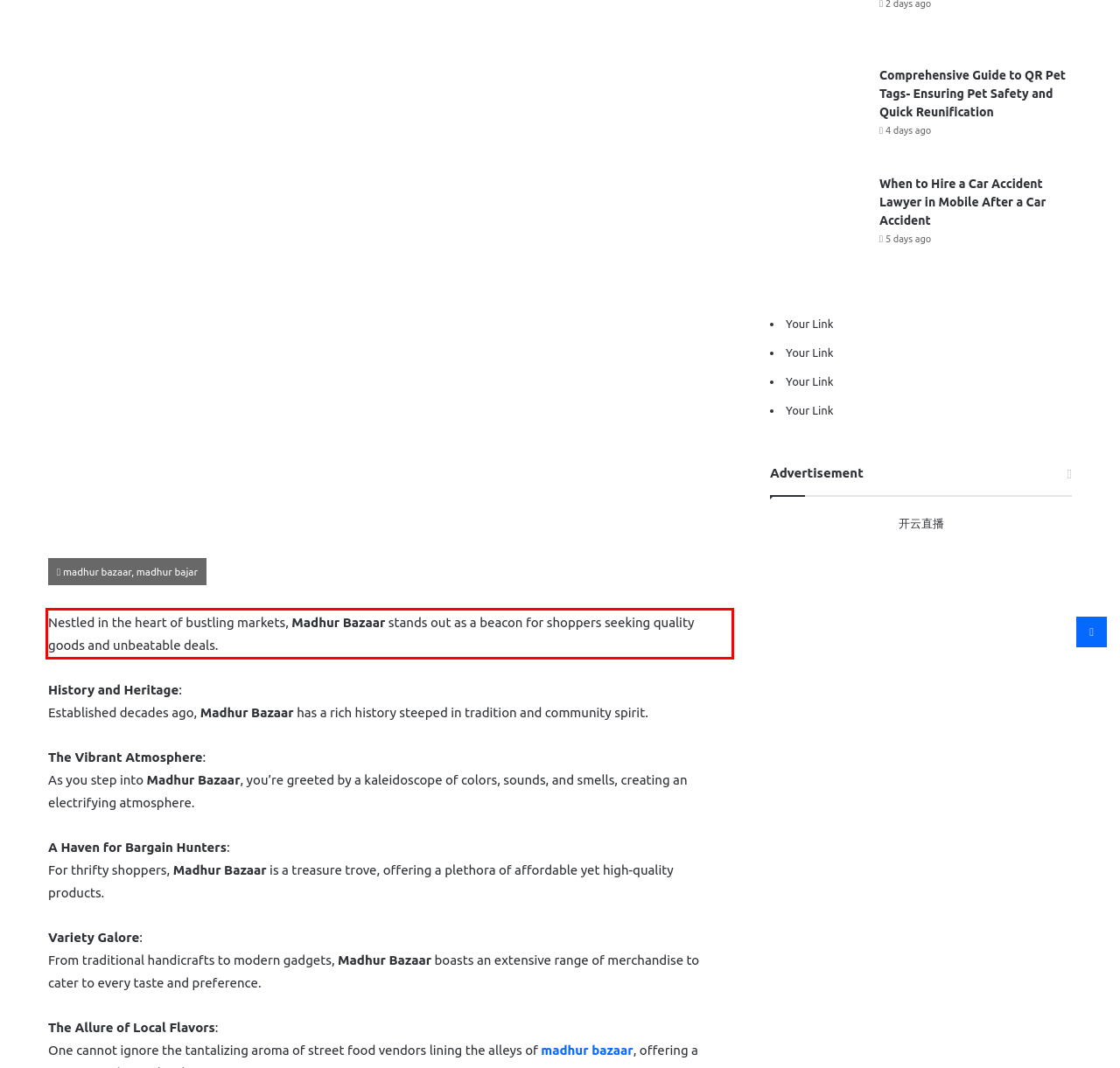Given a screenshot of a webpage containing a red rectangle bounding box, extract and provide the text content found within the red bounding box.

Nestled in the heart of bustling markets, Madhur Bazaar stands out as a beacon for shoppers seeking quality goods and unbeatable deals.